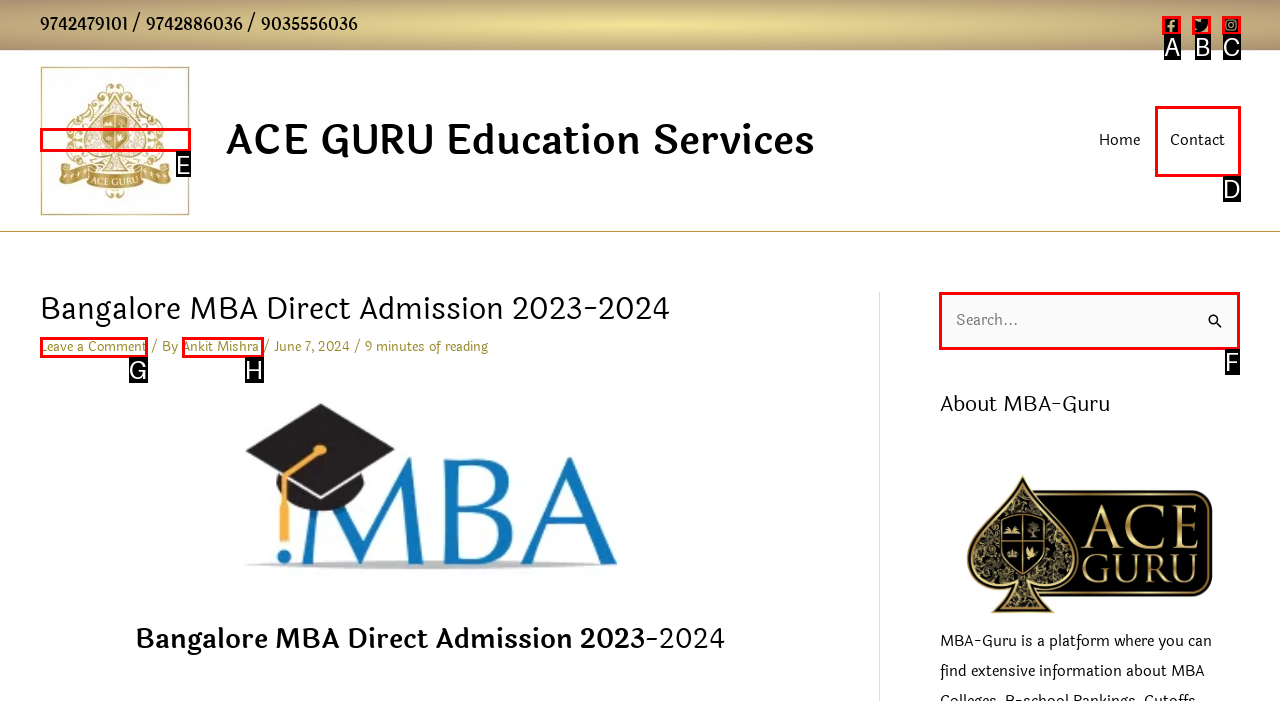Select the HTML element that needs to be clicked to carry out the task: Search for something
Provide the letter of the correct option.

F